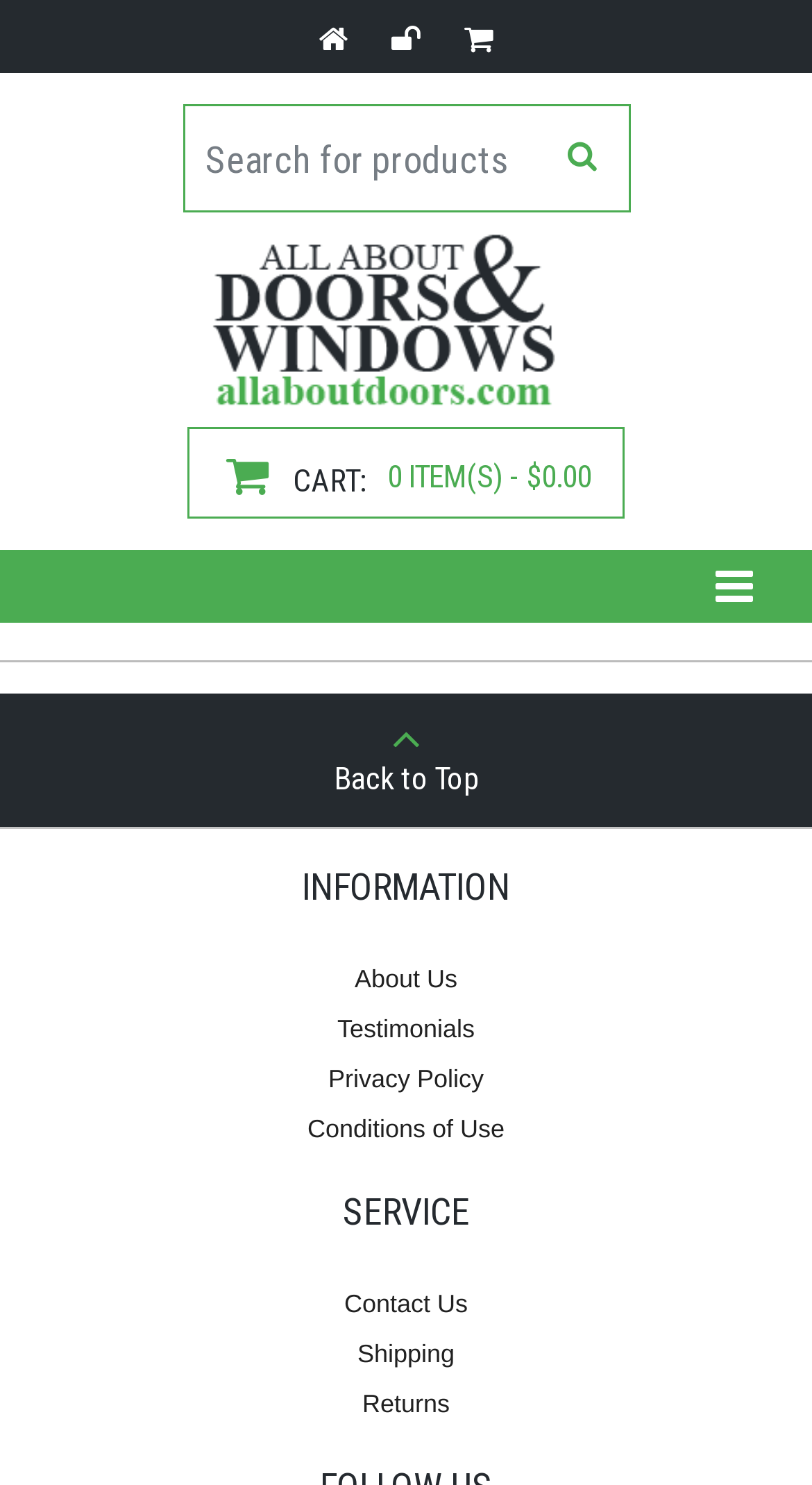Please identify the bounding box coordinates of the element that needs to be clicked to perform the following instruction: "Learn about refund and return policy".

[0.128, 0.554, 0.833, 0.628]